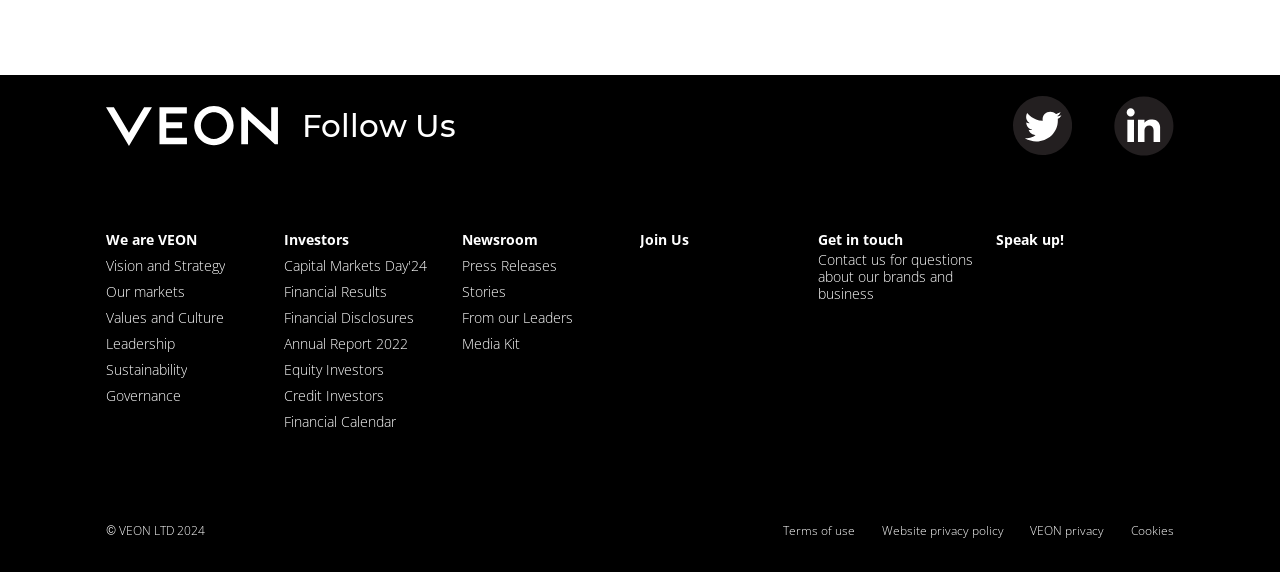What are the social media platforms available? Using the information from the screenshot, answer with a single word or phrase.

Twitter, LinkedIn